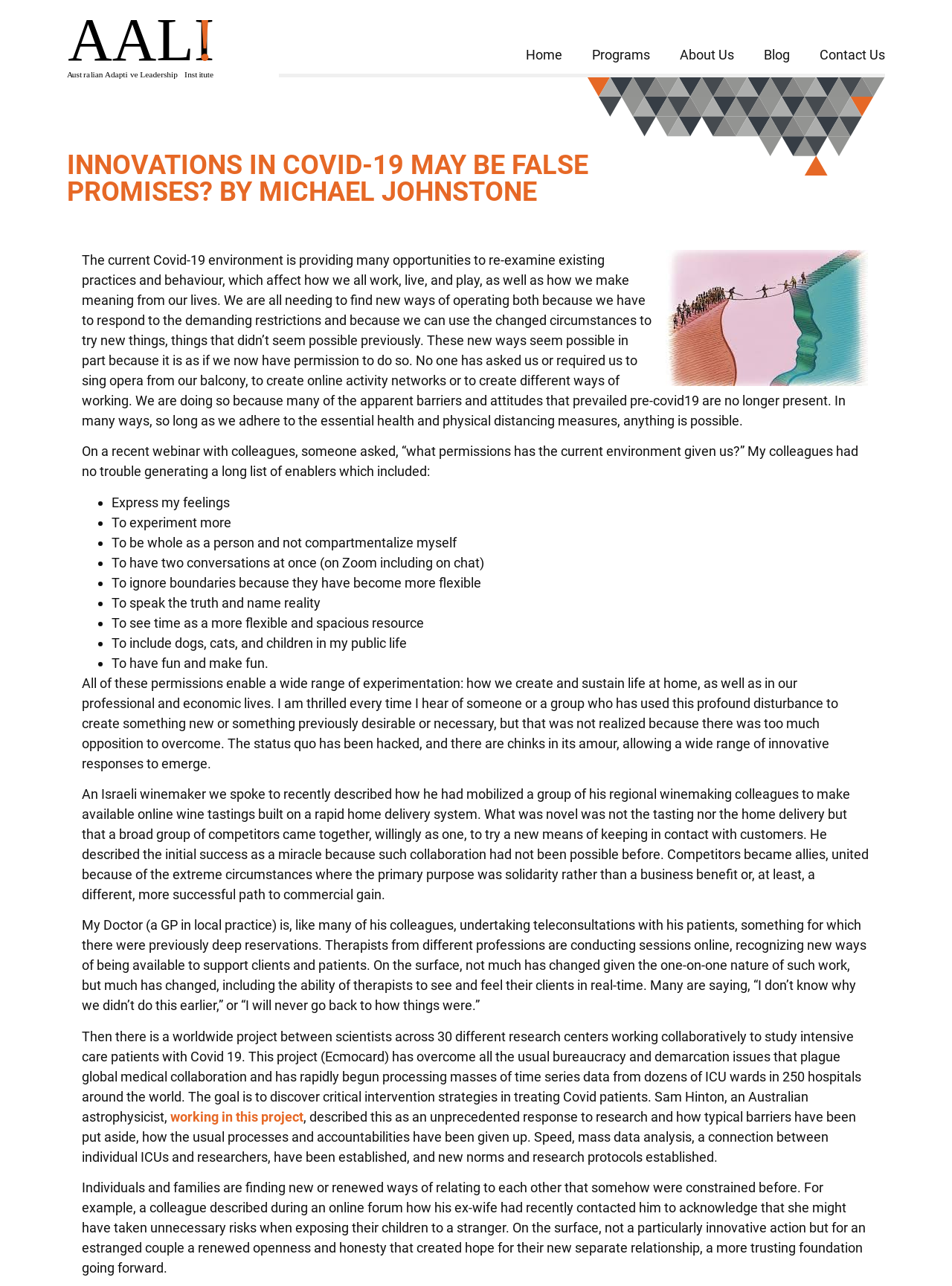Articulate a detailed summary of the webpage's content and design.

This webpage is an article titled "Innovations In Covid-19 May Be False Promises? By Michael Johnstone" from the Australian Adaptive Leadership Institute. At the top, there are six links: "Home", "Programs", "About Us", "Blog", and "Contact Us", aligned horizontally. Below the title, there is a heading that repeats the title of the article.

The main content of the article is divided into several paragraphs. The first paragraph discusses how the Covid-19 environment has provided opportunities to re-examine existing practices and behavior. The second paragraph asks what permissions the current environment has given us, and a list of enablers follows, including expressing feelings, experimenting more, and ignoring boundaries.

The article then provides several examples of innovative responses to the Covid-19 crisis, including an Israeli winemaker who collaborated with competitors to offer online wine tastings, a doctor who started conducting teleconsultations with patients, and a worldwide project between scientists to study intensive care patients with Covid-19. These examples illustrate how people are finding new ways of operating and relating to each other during this time.

Throughout the article, there are no images, but the text is well-structured and easy to follow. The paragraphs are of varying lengths, with some being shorter and others being longer and more detailed. The tone of the article is reflective and optimistic, highlighting the opportunities for growth and innovation that have arisen from the Covid-19 crisis.